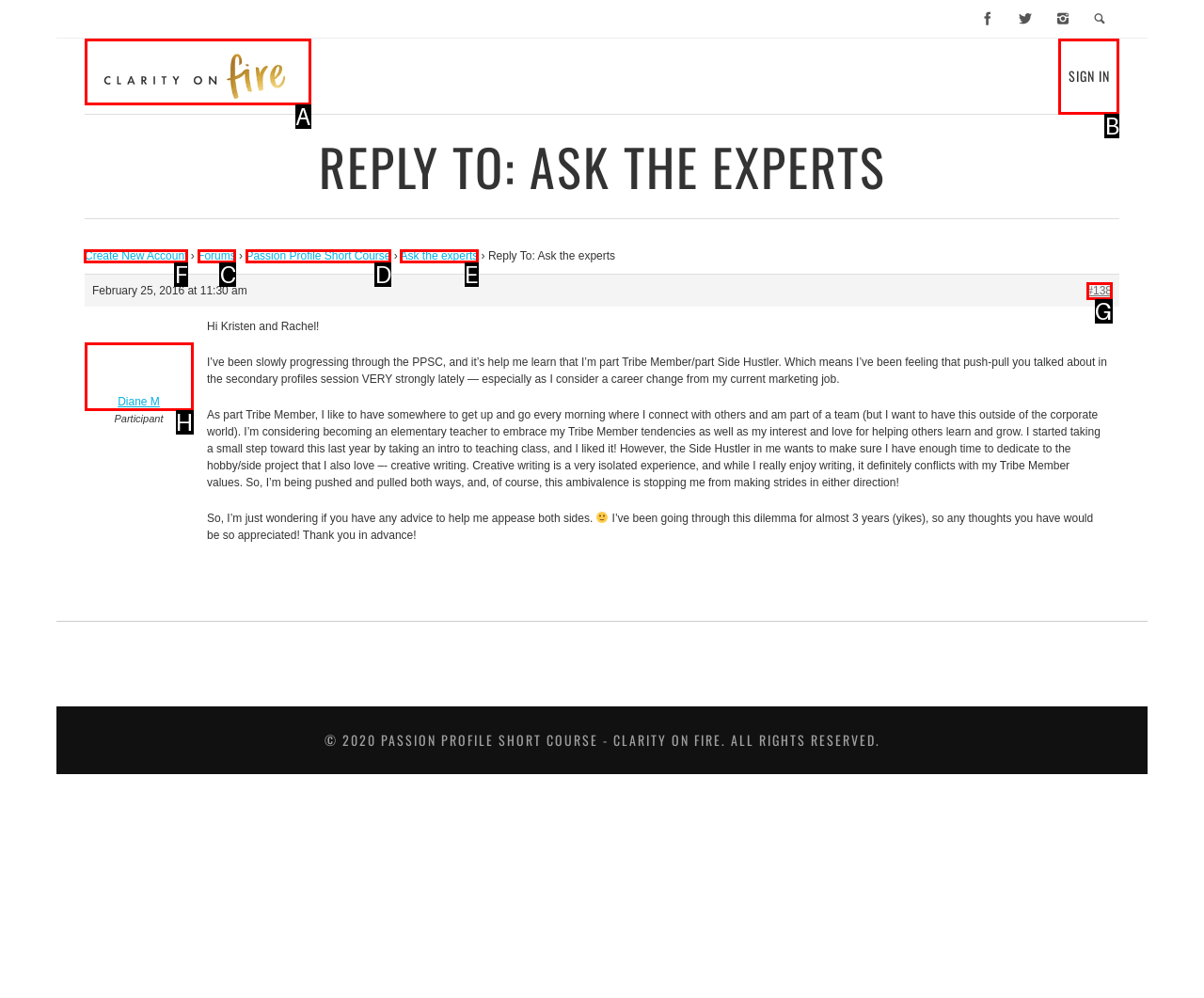Indicate the HTML element that should be clicked to perform the task: Click the 'Create New Account' link Reply with the letter corresponding to the chosen option.

F